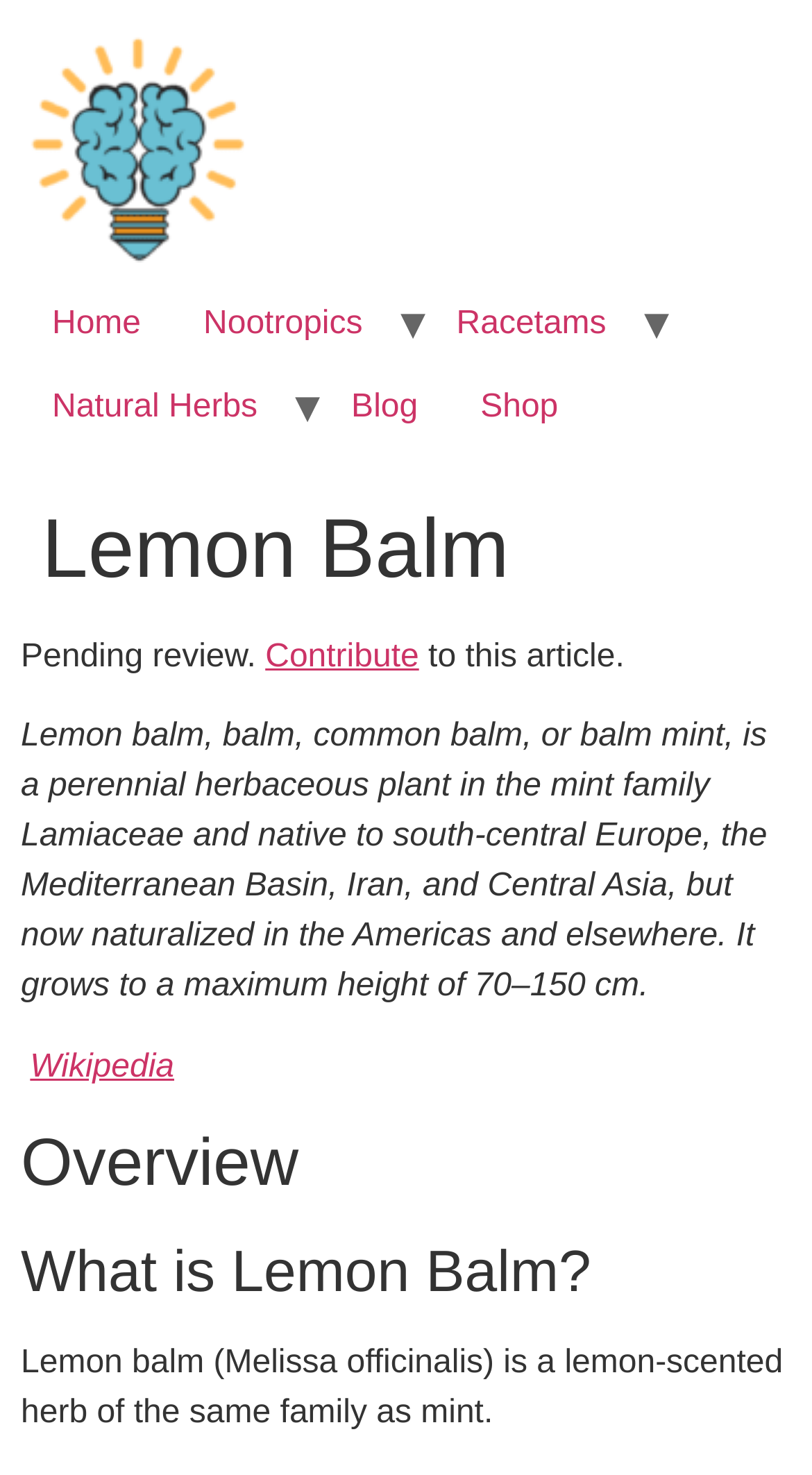Predict the bounding box of the UI element based on the description: "Nimbus Web Inc". The coordinates should be four float numbers between 0 and 1, formatted as [left, top, right, bottom].

None